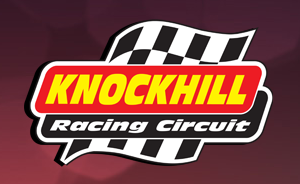Give a one-word or short-phrase answer to the following question: 
What type of graphic is below the main title?

Checkered flag